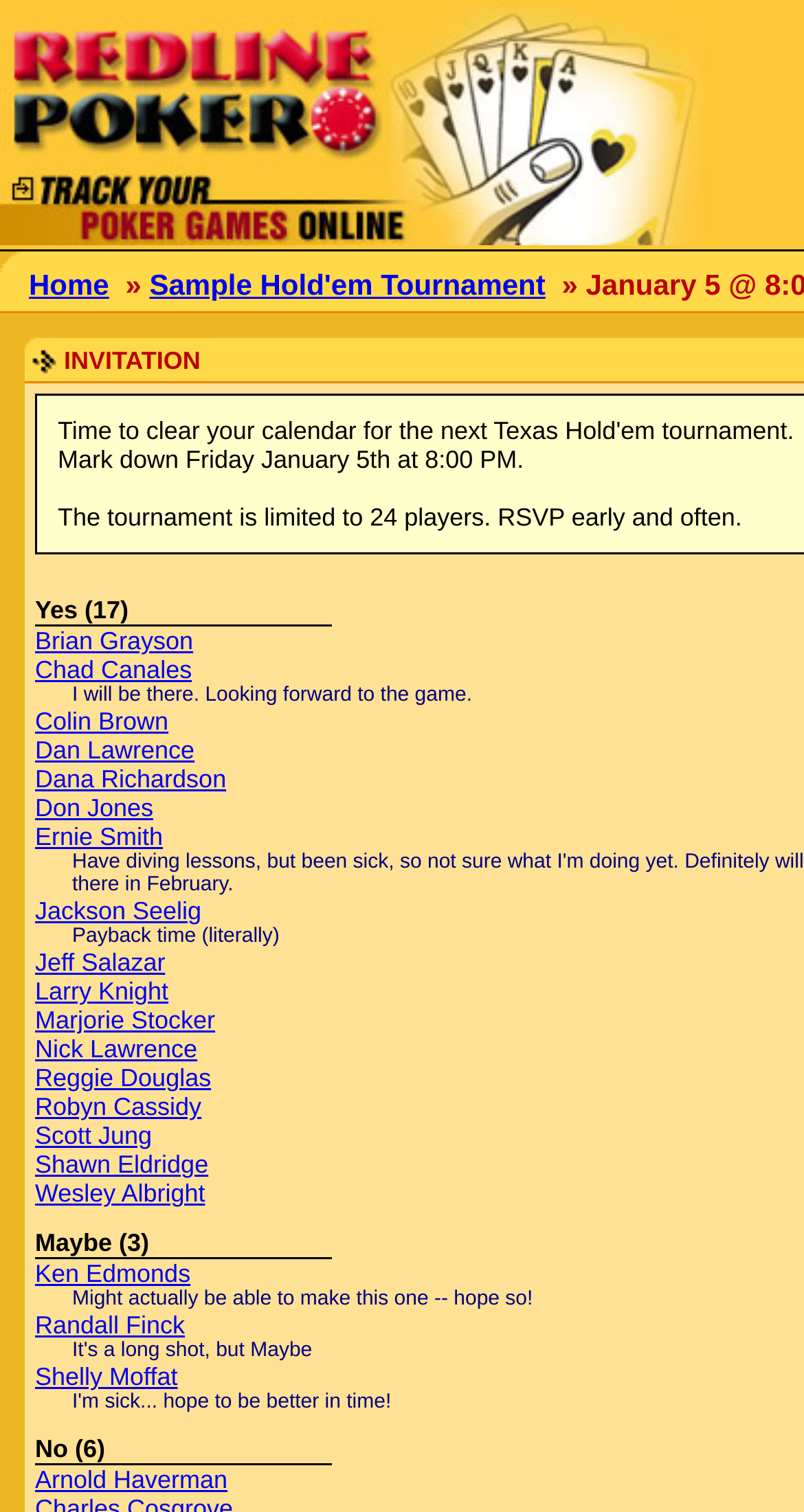Who is the first player listed under the 'Maybe' heading?
Based on the image, answer the question in a detailed manner.

I looked under the 'Maybe' heading and found the first link, which is 'Ken Edmonds'.